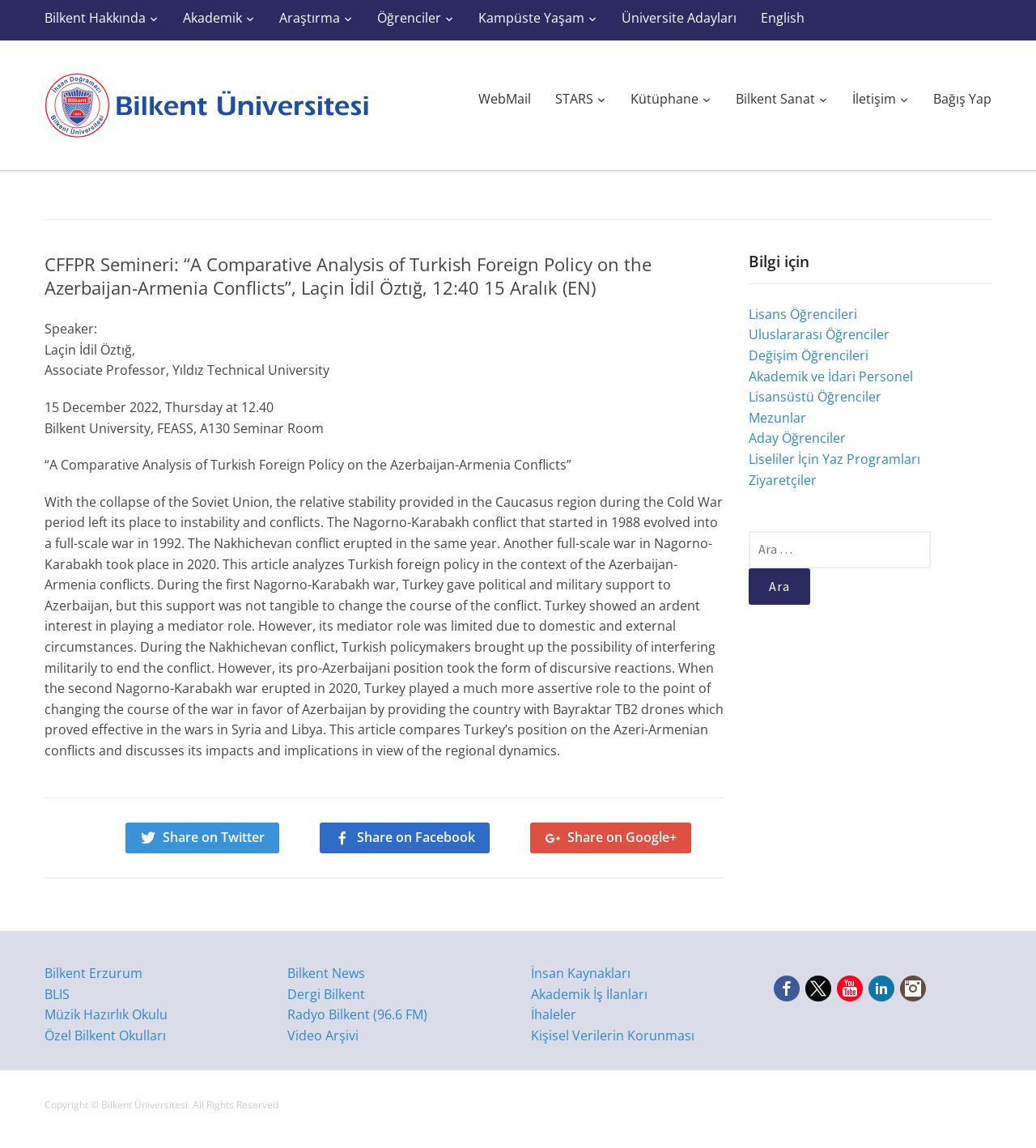Show me the bounding box coordinates of the clickable region to achieve the task as per the instruction: "Search for something".

[0.723, 0.463, 0.957, 0.527]